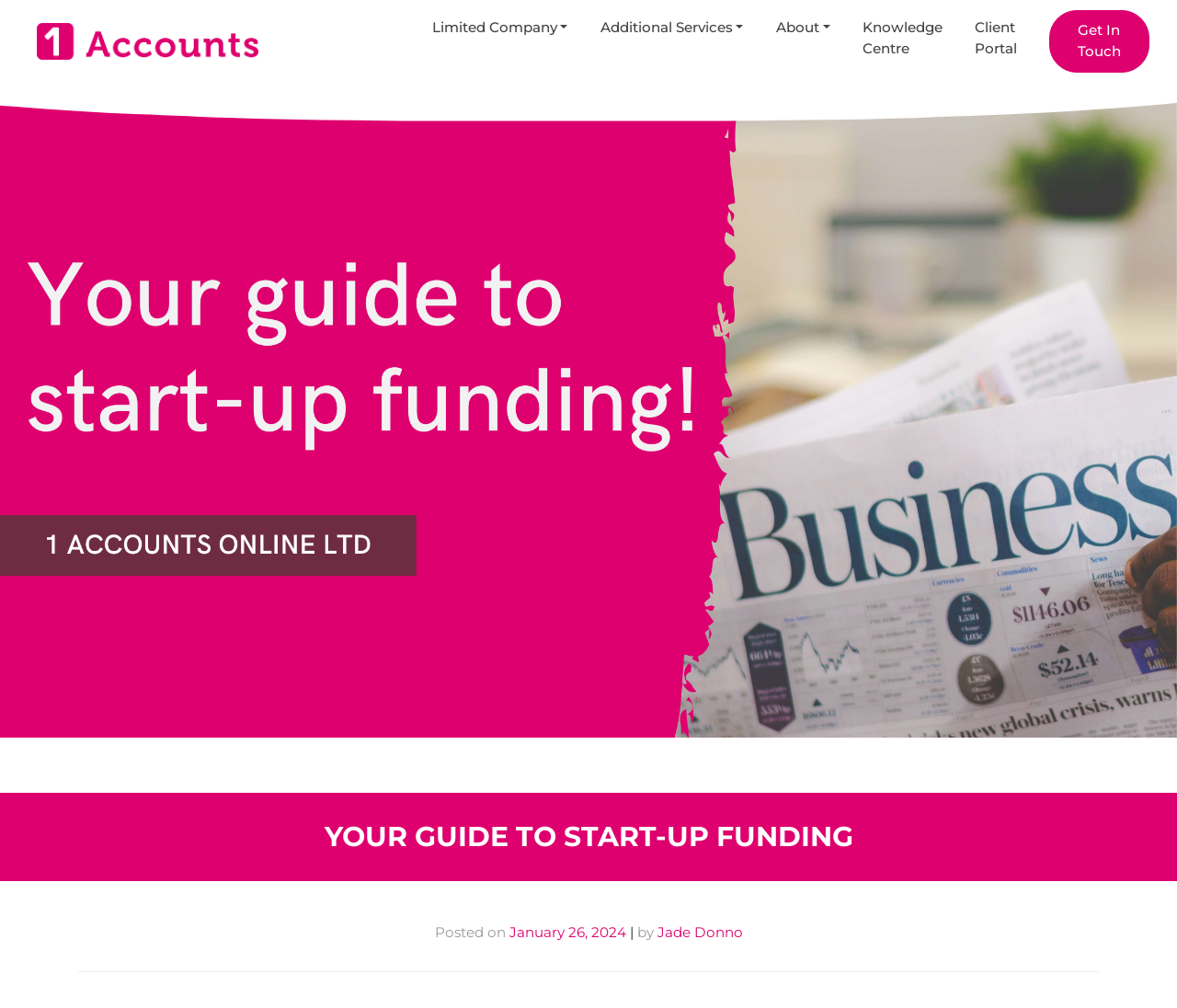Using the webpage screenshot and the element description Additional Services, determine the bounding box coordinates. Specify the coordinates in the format (top-left x, top-left y, bottom-right x, bottom-right y) with values ranging from 0 to 1.

[0.504, 0.01, 0.638, 0.045]